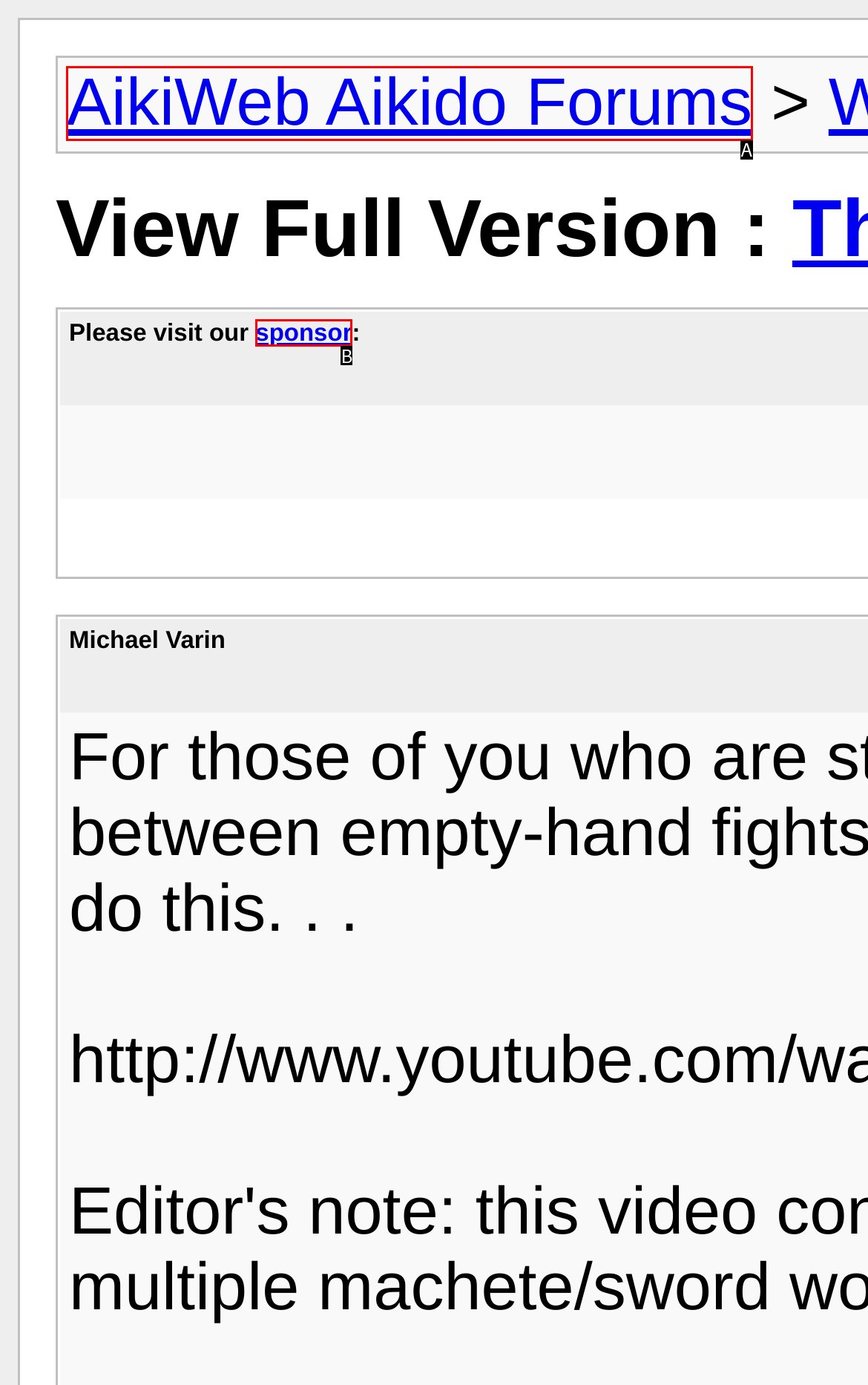Identify the HTML element that best matches the description: AikiWeb Aikido Forums. Provide your answer by selecting the corresponding letter from the given options.

A